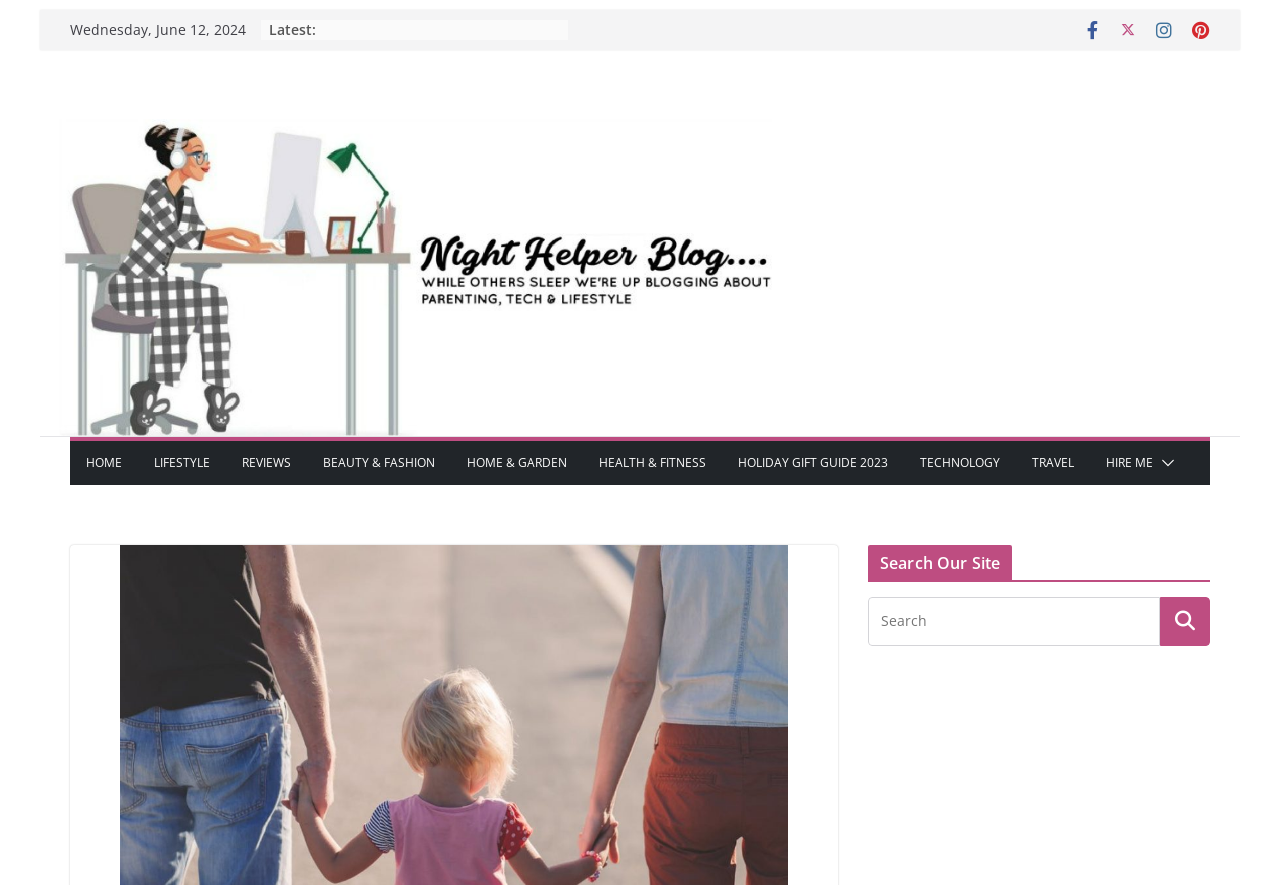Give an in-depth explanation of the webpage layout and content.

This webpage is about parenting, specifically providing tips and advice for first-time parents. At the top left, there is a link to "Skip to content" followed by the current date, "Wednesday, June 12, 2024". Next to the date, there is a label "Latest:".

On the top right, there are four social media links represented by icons. Below these icons, there is a large banner with a link to "Night Helper" accompanied by an image that takes up most of the width of the page.

The main navigation menu is located in the middle of the page, with nine links to different categories: "HOME", "LIFESTYLE", "REVIEWS", "BEAUTY & FASHION", "HOME & GARDEN", "HEALTH & FITNESS", "HOLIDAY GIFT GUIDE 2023", "TECHNOLOGY", and "TRAVEL". The last two links are "HIRE ME" and a button with an image.

At the bottom right, there is a search bar with a heading "Search Our Site" and a search box where users can input their queries. The search box has a button with a magnifying glass icon on the right side.

Overall, the webpage has a clean layout with a prominent banner and a clear navigation menu, making it easy for users to find the content they are looking for.